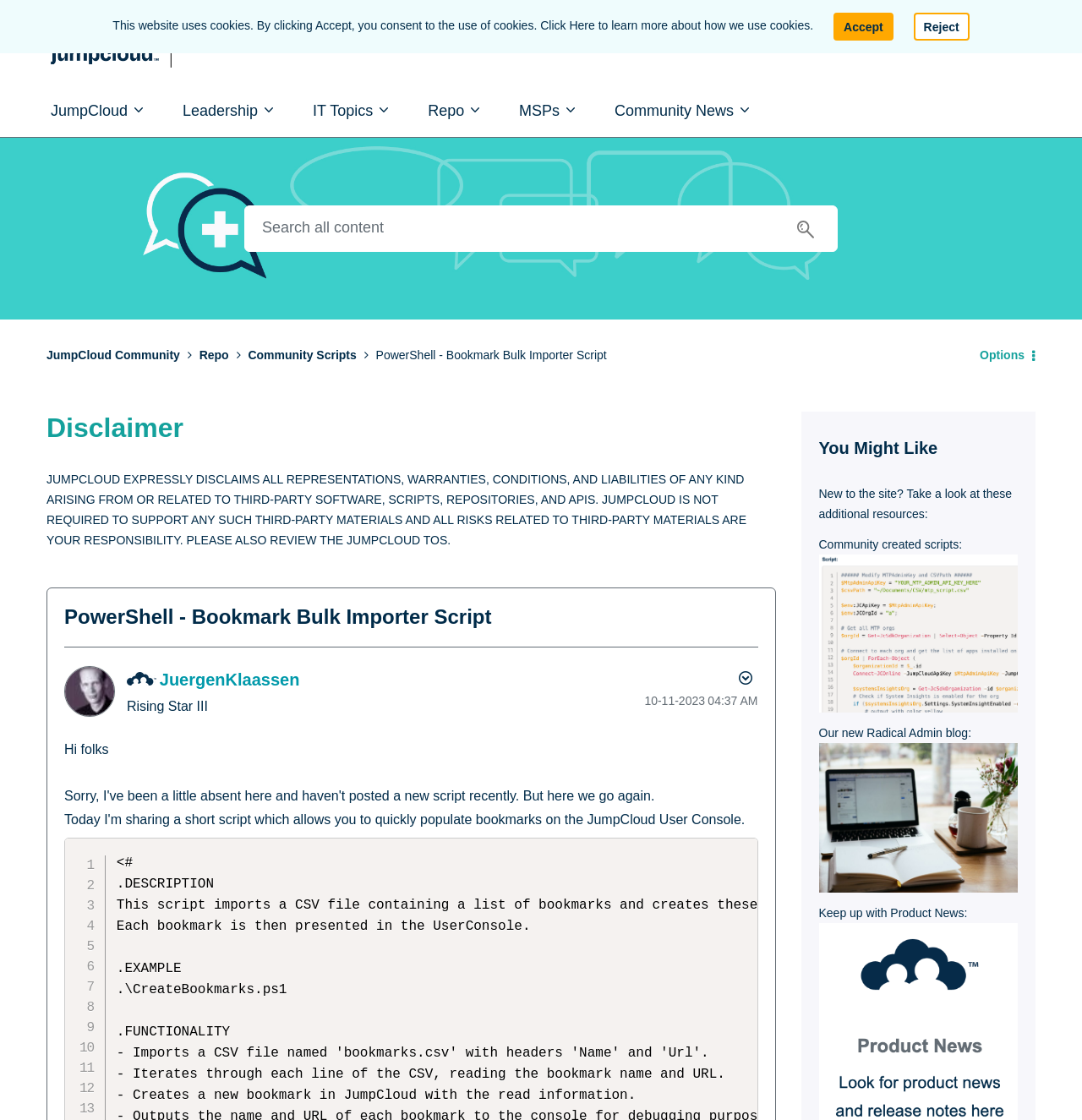Answer the question below with a single word or a brief phrase: 
Who is the author of the post?

JuergenKlaassen